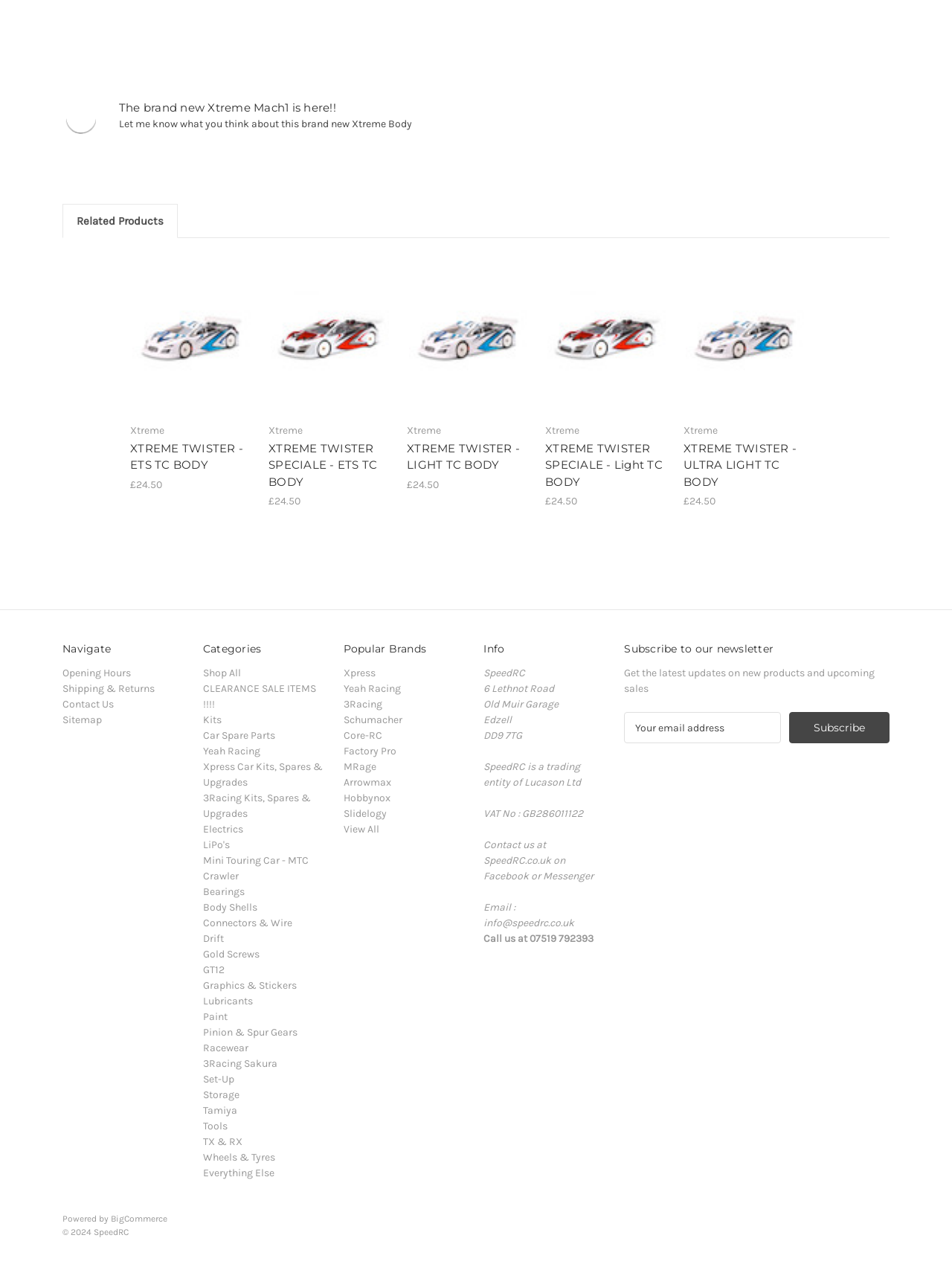How many links are under the 'Navigate' heading?
Please give a detailed and elaborate answer to the question.

The question can be answered by counting the number of link elements under the heading element with the text 'Navigate'. There are 4 link elements, each representing a navigation option.